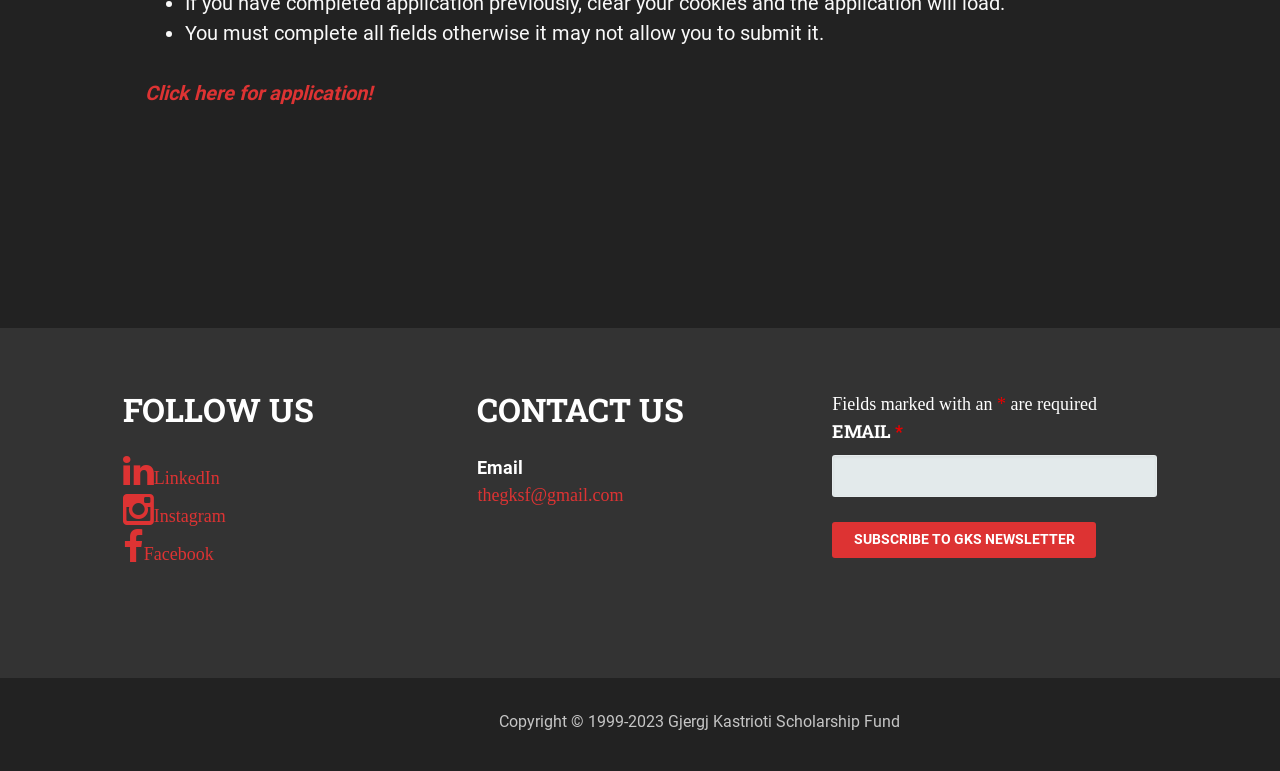What is the copyright year range of GKS?
Using the information from the image, answer the question thoroughly.

At the bottom of the webpage, there is a copyright notice that says 'Copyright © 1999-2023 Gjergj Kastrioti Scholarship Fund'. This indicates that the copyright year range of GKS is from 1999 to 2023.